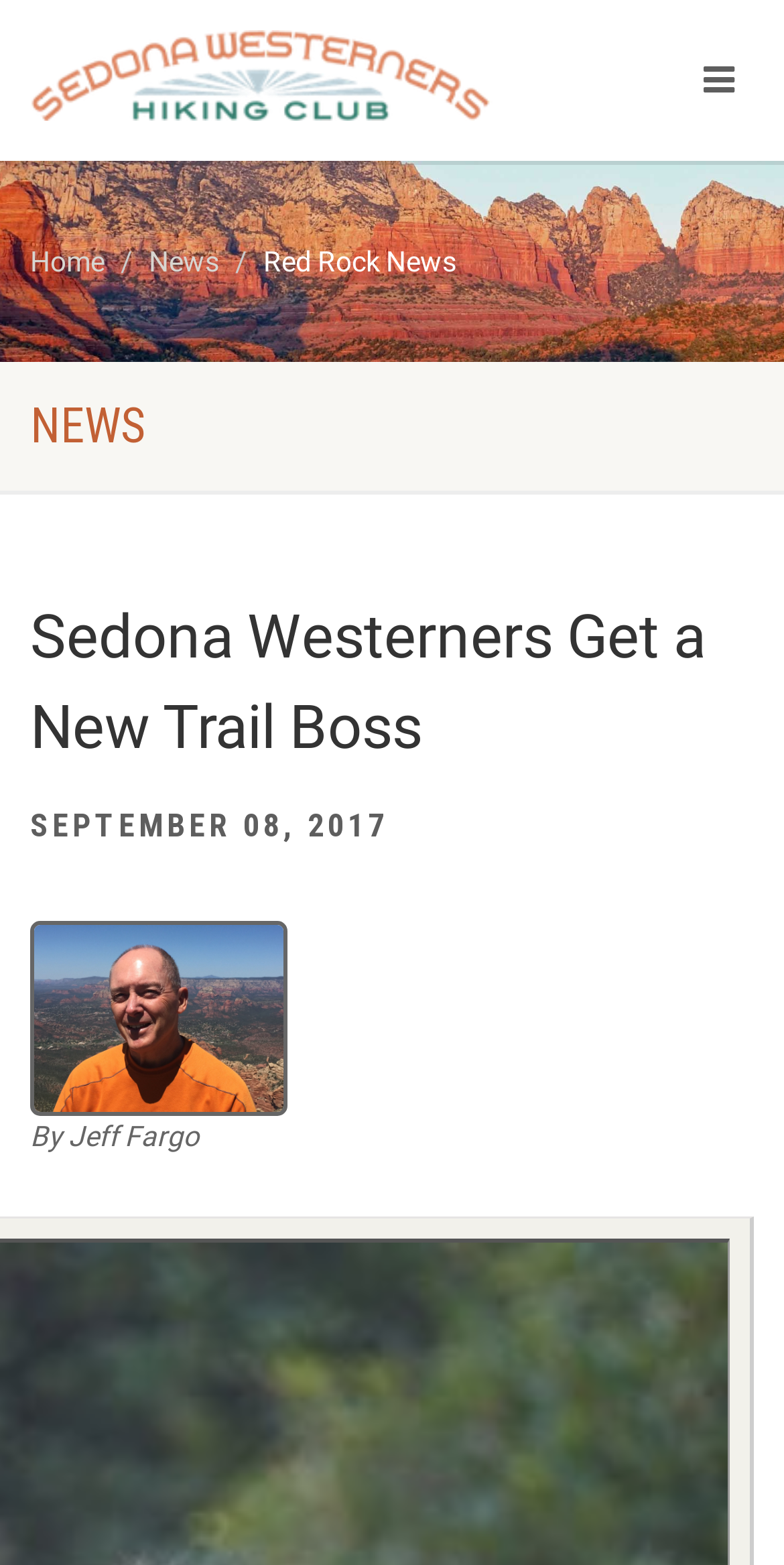With reference to the image, please provide a detailed answer to the following question: How many links are there in the top navigation bar?

I counted the links in the top navigation bar by looking at the links with y-coordinates around 0.157. I found three links: 'Home', 'News', and another link with a font awesome icon.